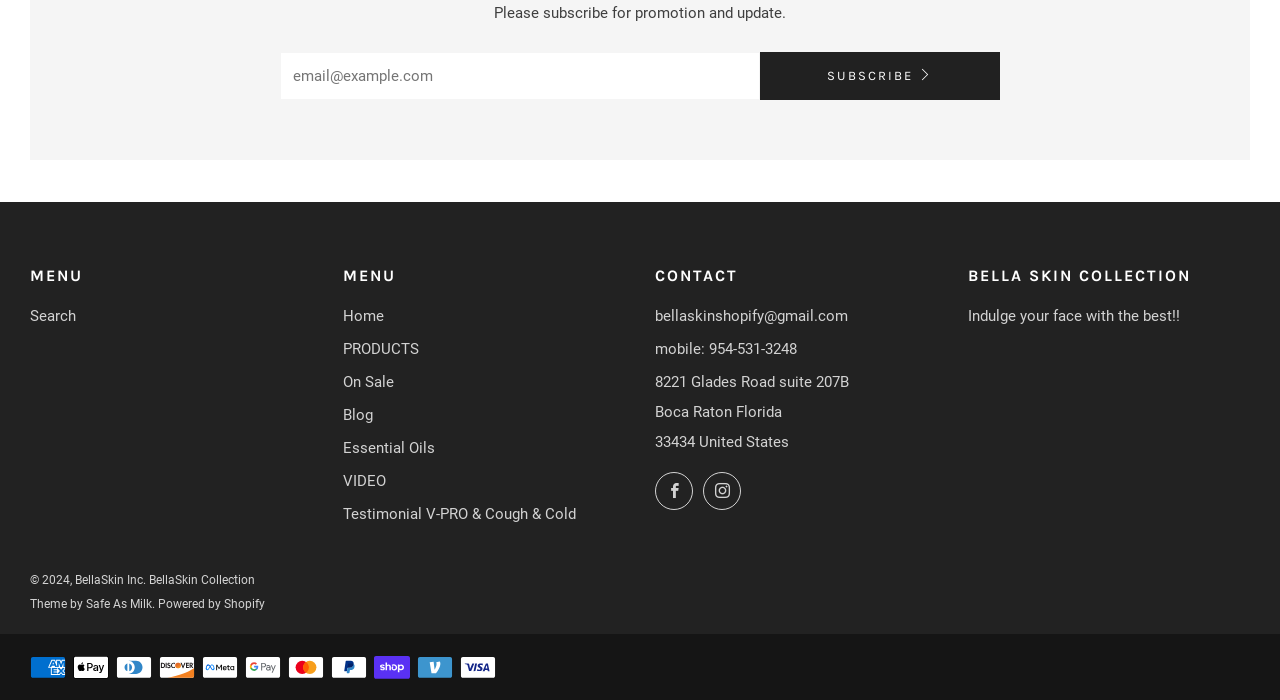Pinpoint the bounding box coordinates of the element that must be clicked to accomplish the following instruction: "Follow us on Facebook". The coordinates should be in the format of four float numbers between 0 and 1, i.e., [left, top, right, bottom].

[0.512, 0.674, 0.541, 0.728]